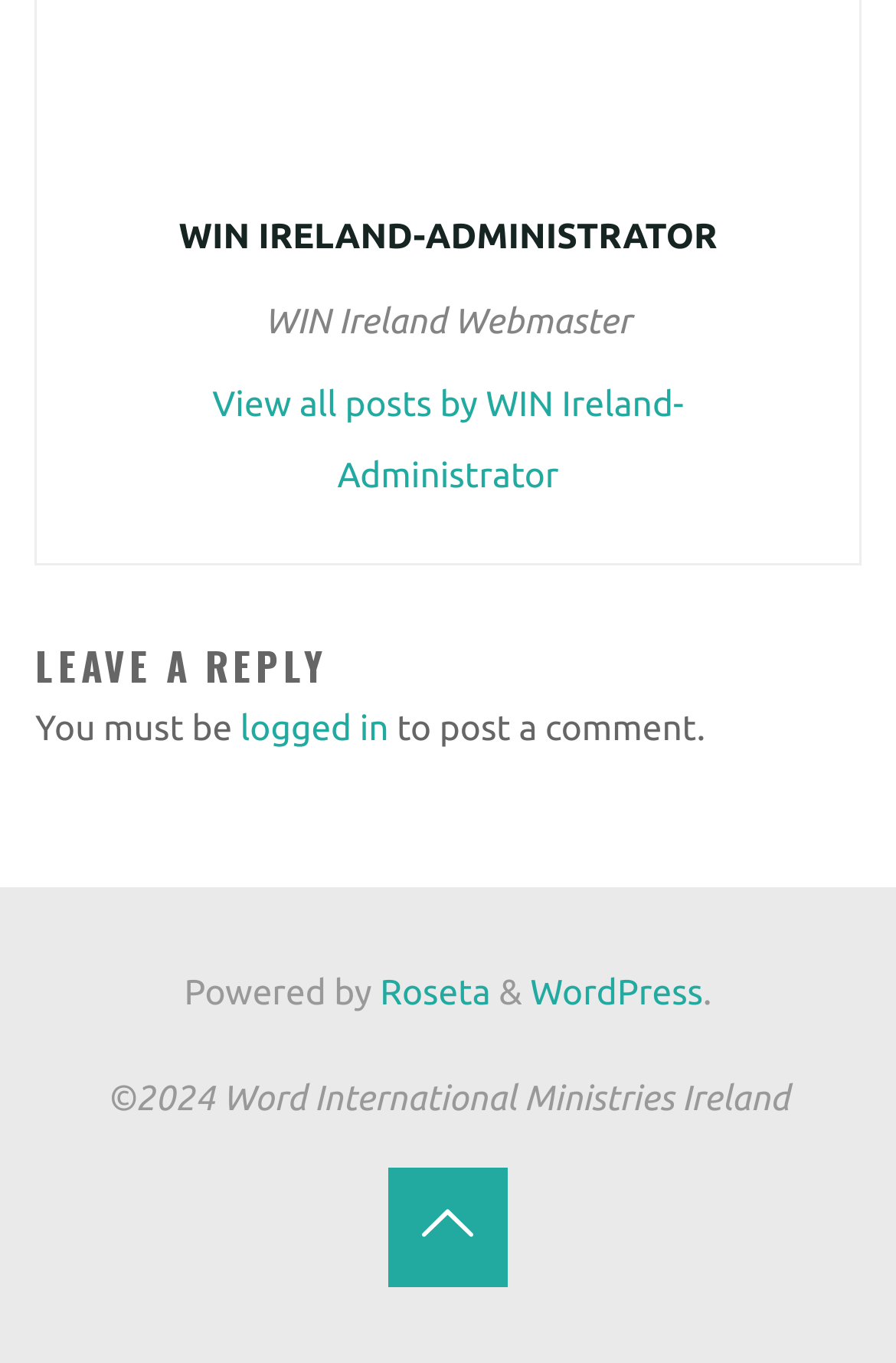What is the purpose of the 'Back to Top' link?
Please analyze the image and answer the question with as much detail as possible.

The answer can be found by looking at the link element with the text 'Back to Top' and the arrow icons, which is located at the bottom of the page, indicating that the link is used to scroll back to the top of the page.